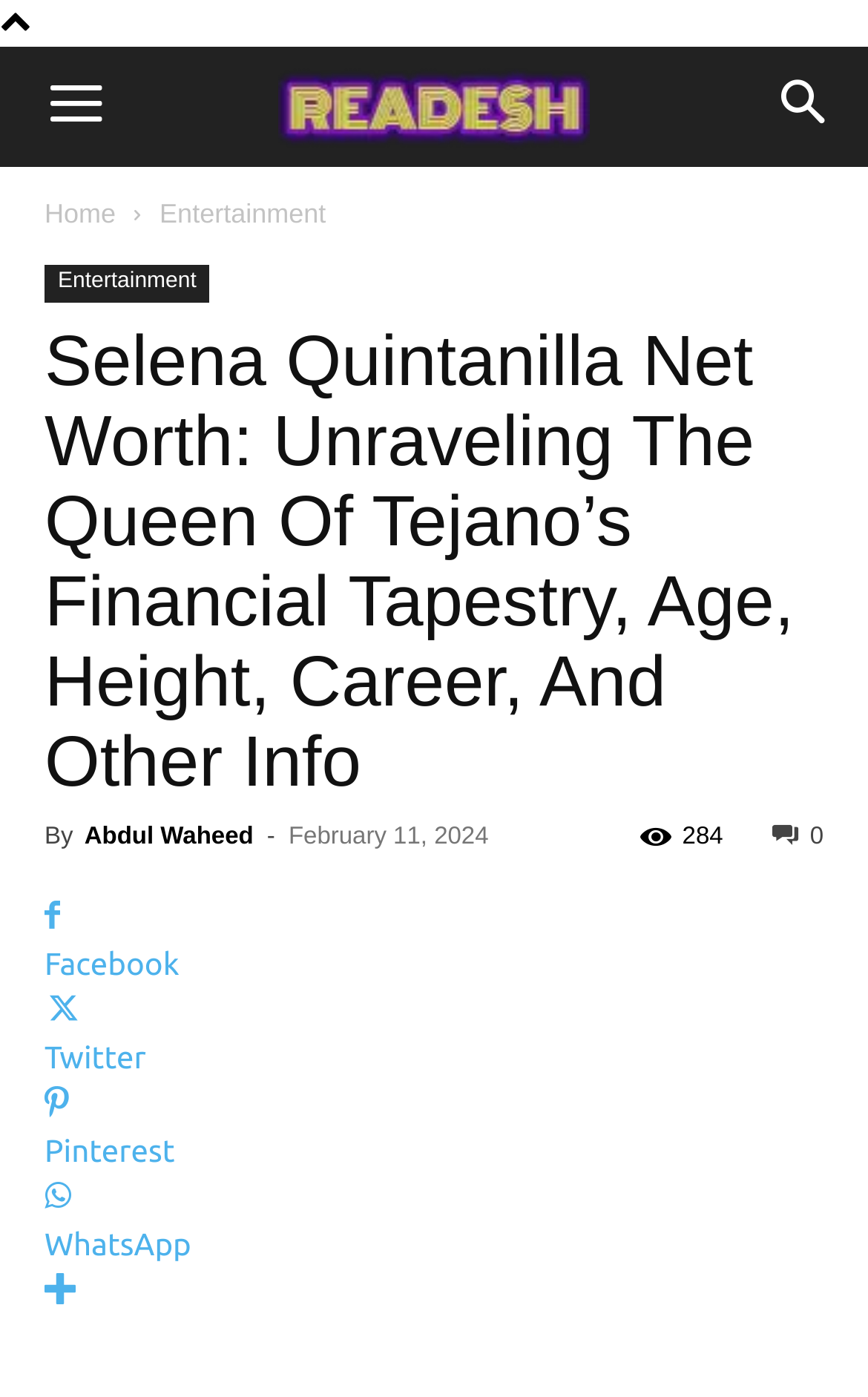Please give a concise answer to this question using a single word or phrase: 
Who wrote the article?

Abdul Waheed